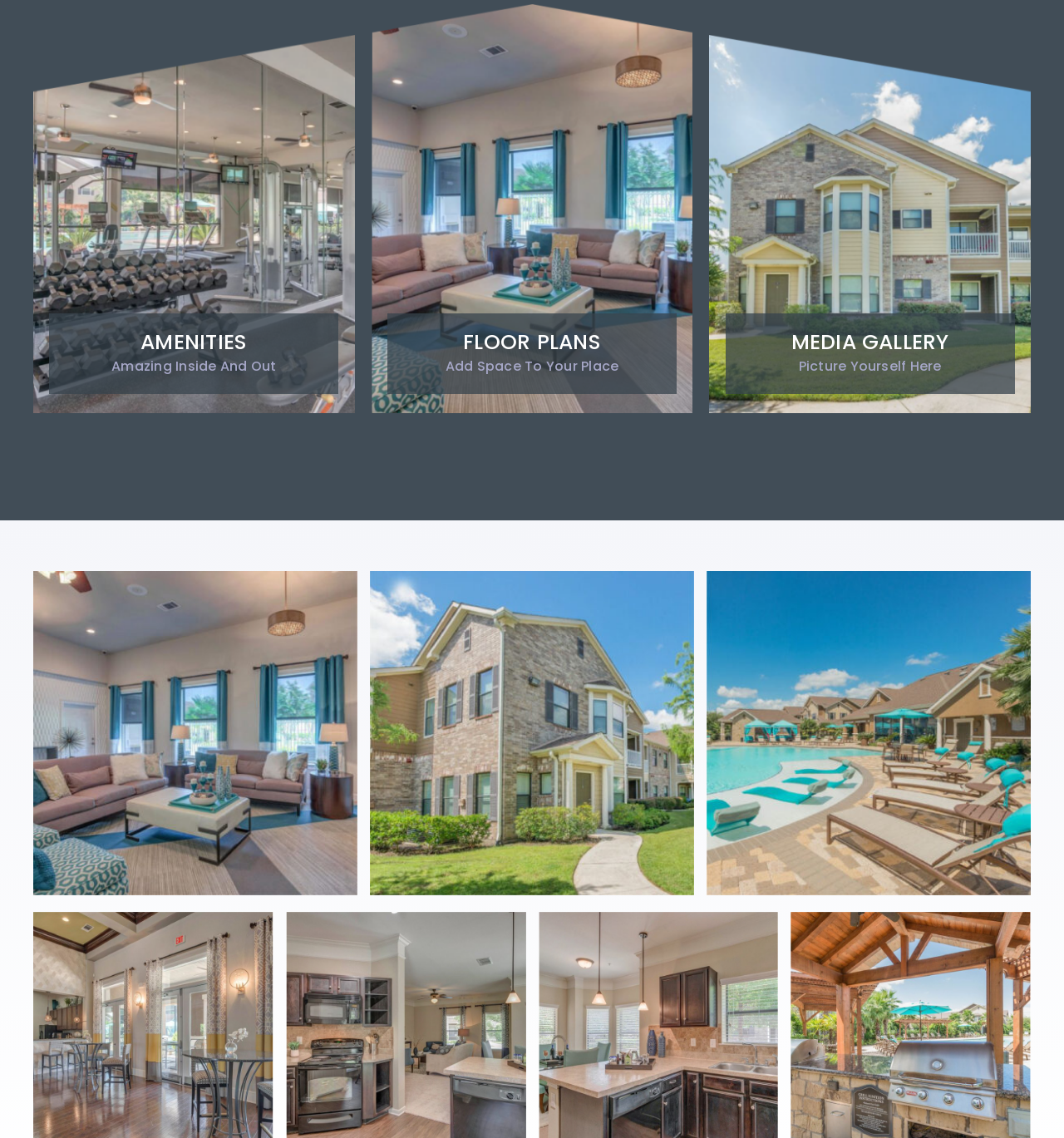Provide the bounding box coordinates of the section that needs to be clicked to accomplish the following instruction: "browse media gallery."

[0.682, 0.275, 0.954, 0.312]